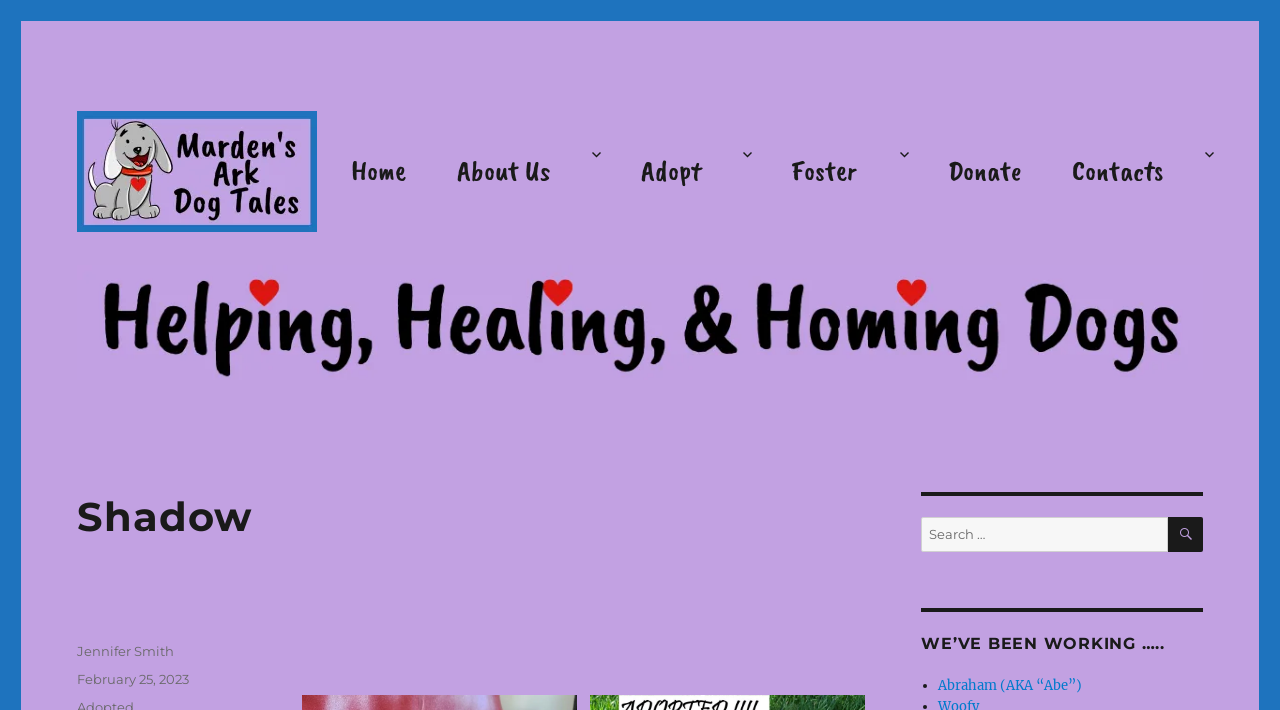Provide the bounding box coordinates of the HTML element this sentence describes: "Donate". The bounding box coordinates consist of four float numbers between 0 and 1, i.e., [left, top, right, bottom].

[0.721, 0.187, 0.818, 0.295]